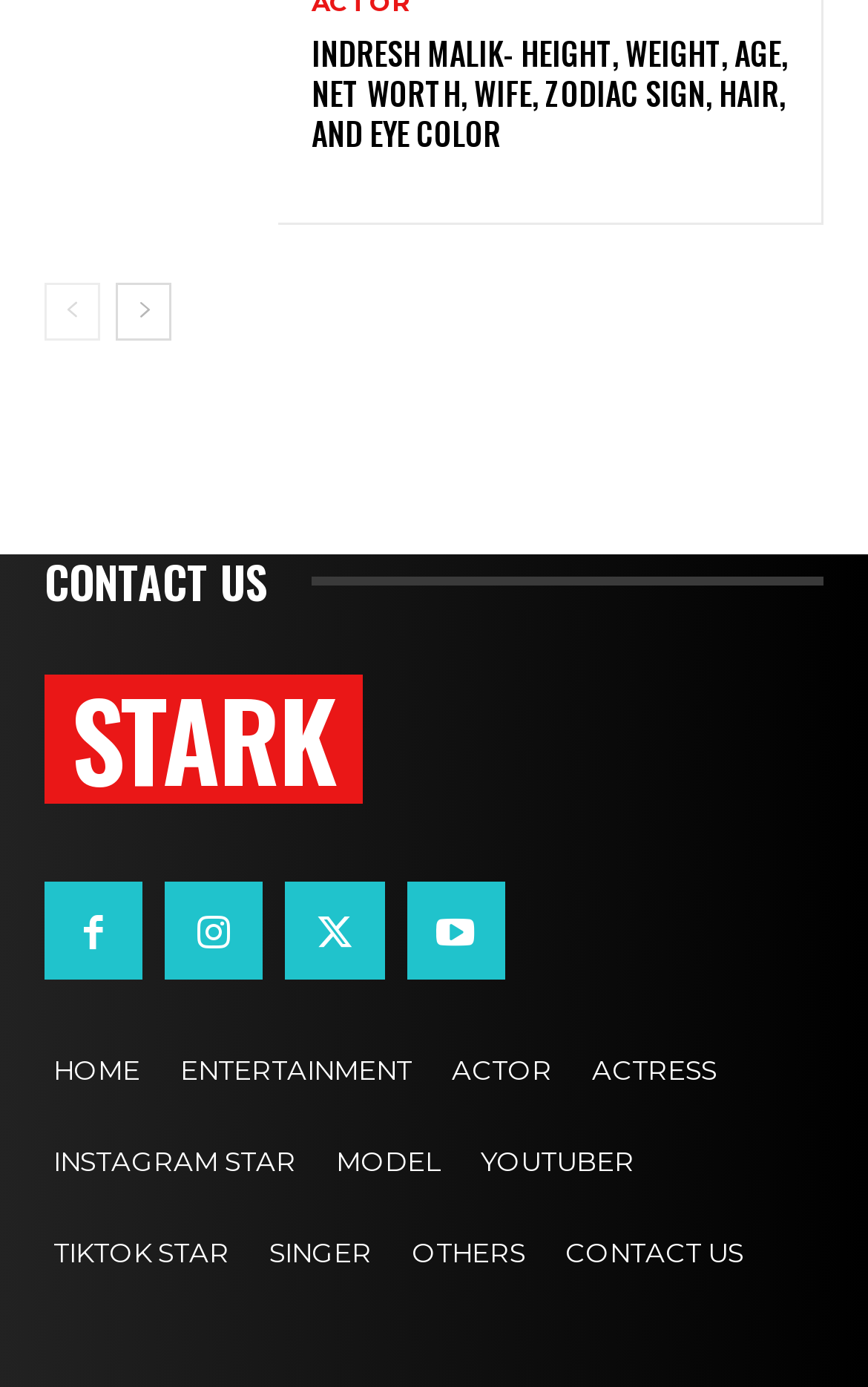Determine the bounding box coordinates (top-left x, top-left y, bottom-right x, bottom-right y) of the UI element described in the following text: Youtube

[0.468, 0.636, 0.581, 0.707]